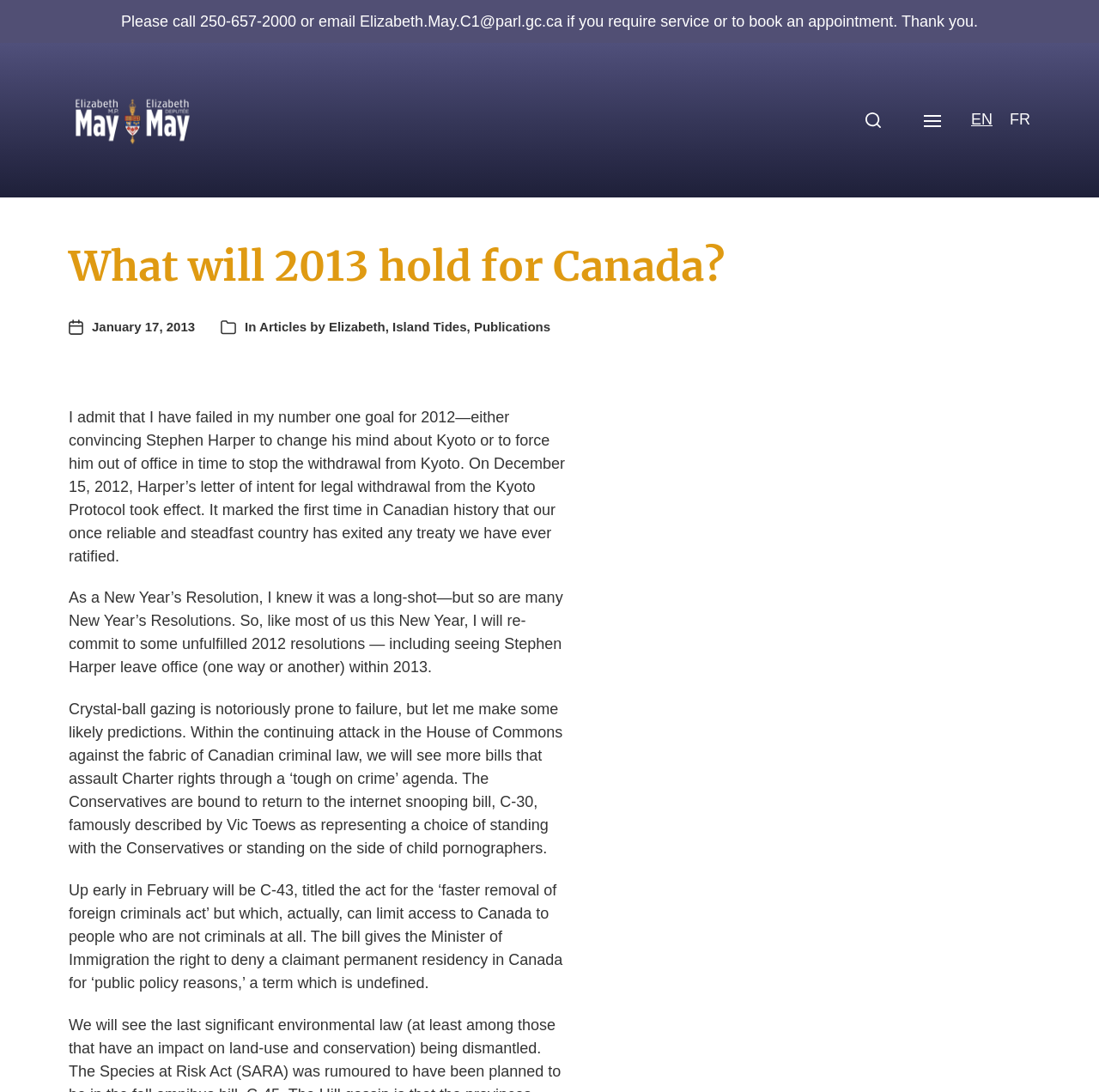Please locate the bounding box coordinates of the element that needs to be clicked to achieve the following instruction: "Call the office". The coordinates should be four float numbers between 0 and 1, i.e., [left, top, right, bottom].

[0.11, 0.011, 0.327, 0.027]